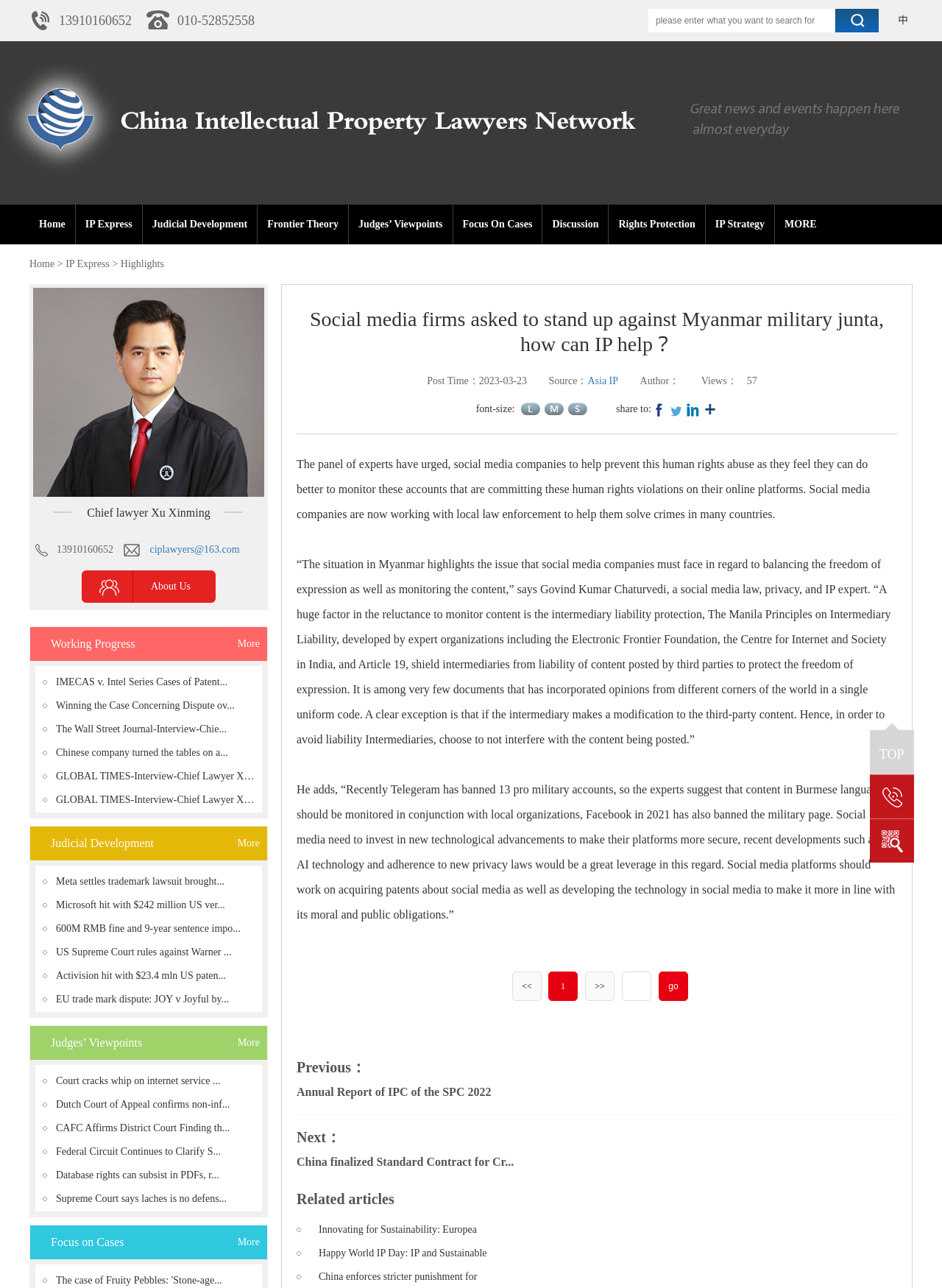Please identify the bounding box coordinates of the clickable area that will allow you to execute the instruction: "view the next page".

[0.621, 0.754, 0.652, 0.777]